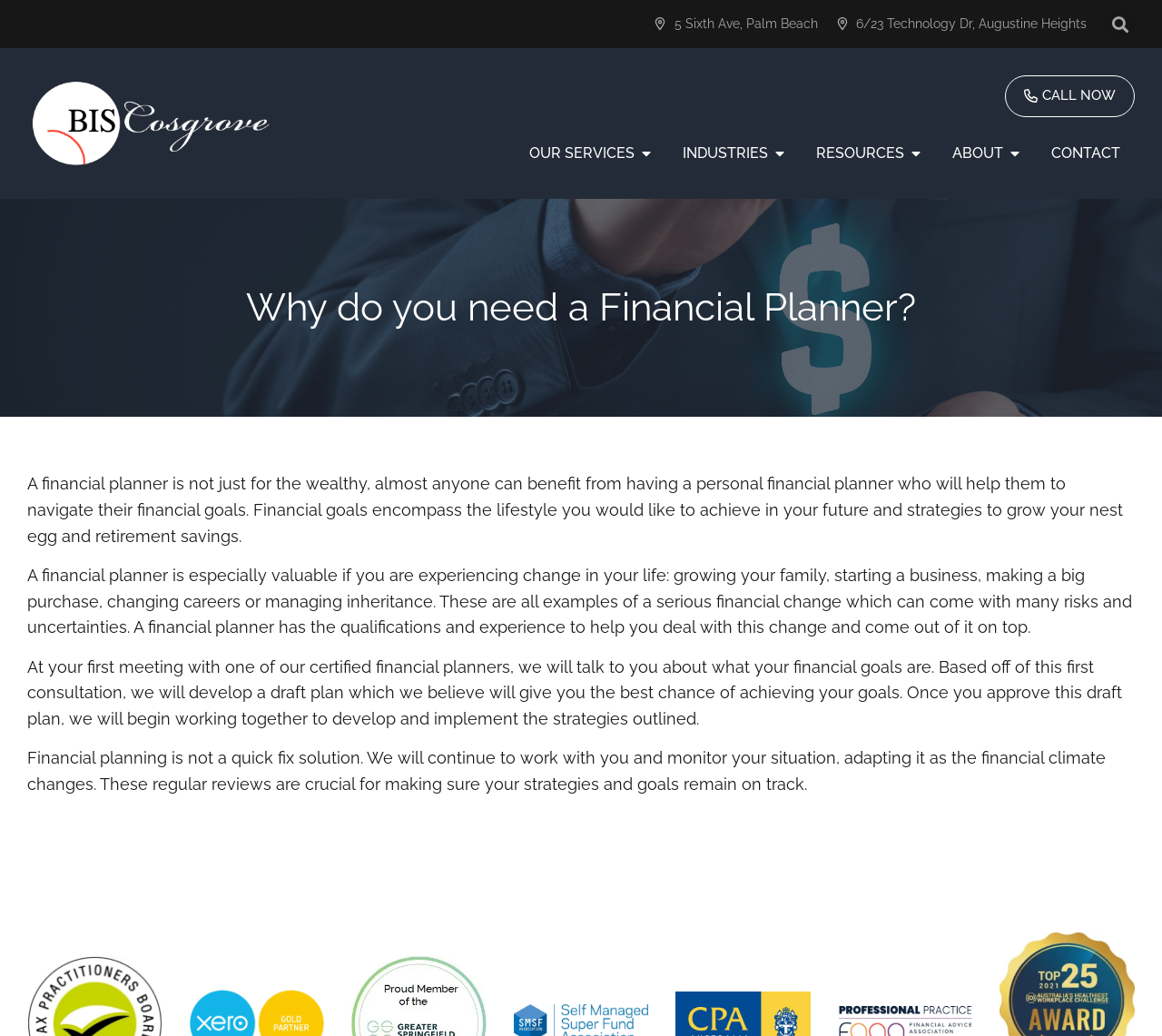Determine the primary headline of the webpage.

Why do you need a Financial Planner?